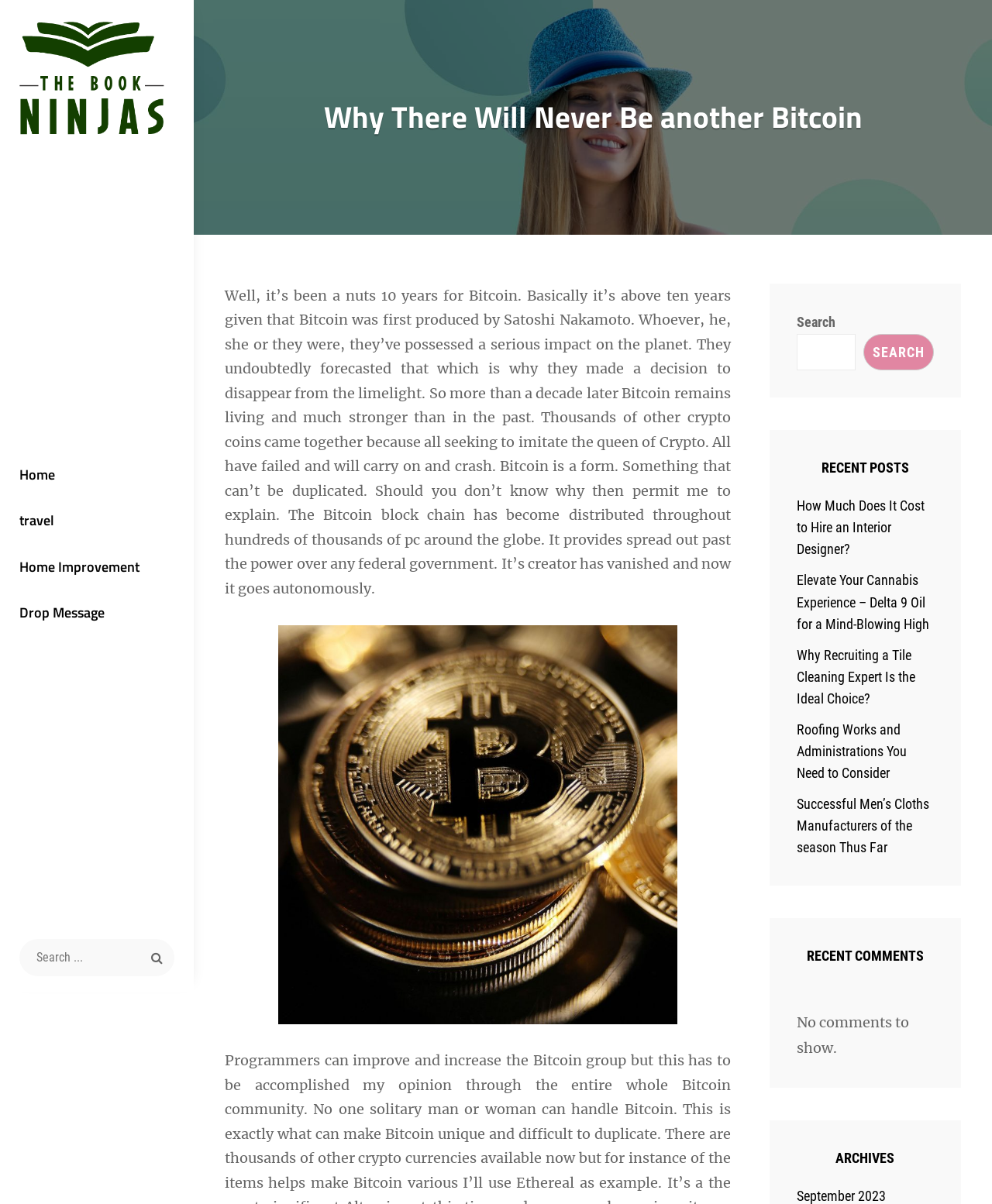Your task is to extract the text of the main heading from the webpage.

Why There Will Never Be another Bitcoin